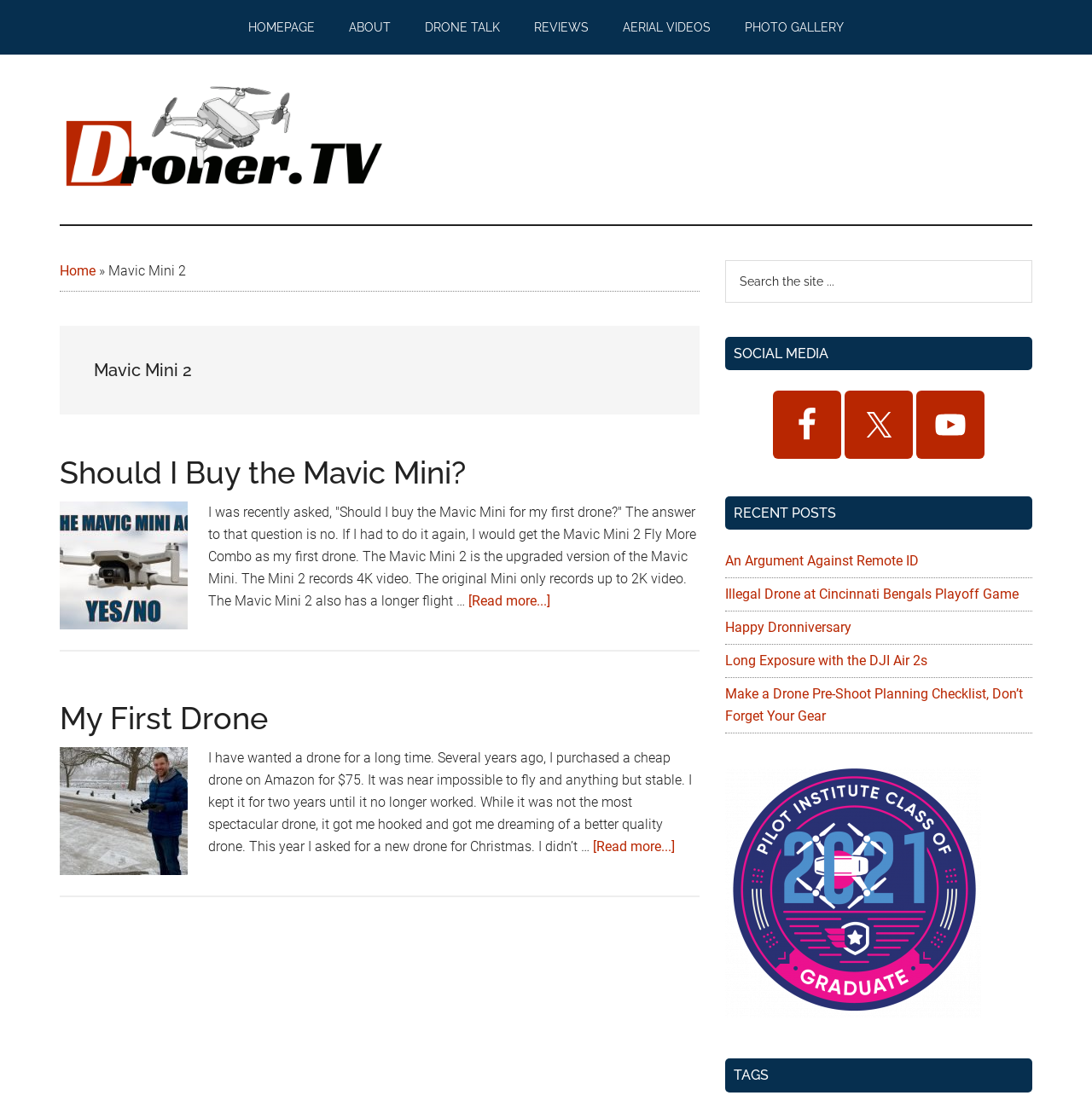Locate the bounding box coordinates of the element to click to perform the following action: 'View the 'RECENT POSTS''. The coordinates should be given as four float values between 0 and 1, in the form of [left, top, right, bottom].

[0.664, 0.449, 0.945, 0.479]